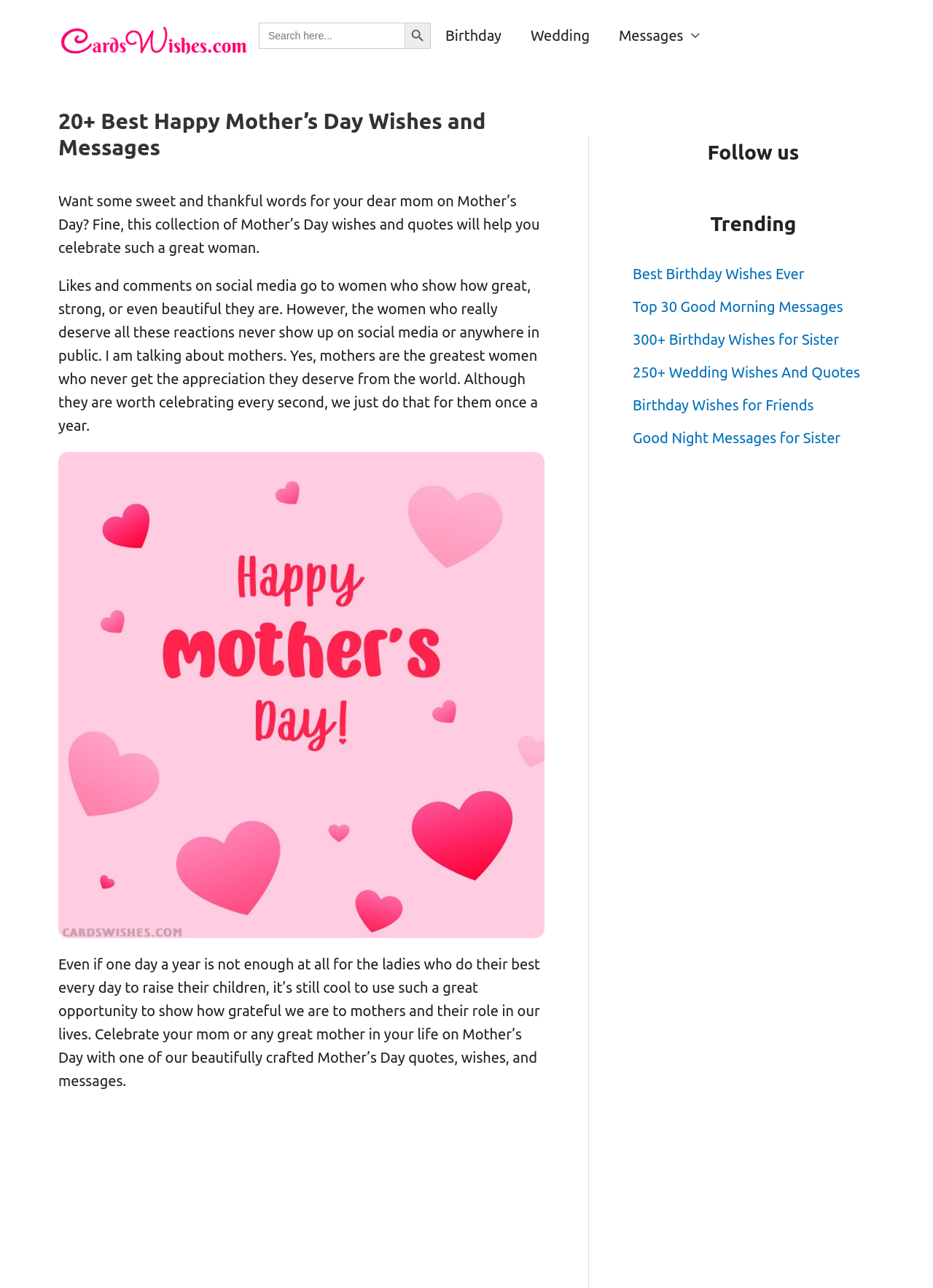Locate the UI element described by Birthday and provide its bounding box coordinates. Use the format (top-left x, top-left y, bottom-right x, bottom-right y) with all values as floating point numbers between 0 and 1.

[0.038, 0.14, 0.541, 0.158]